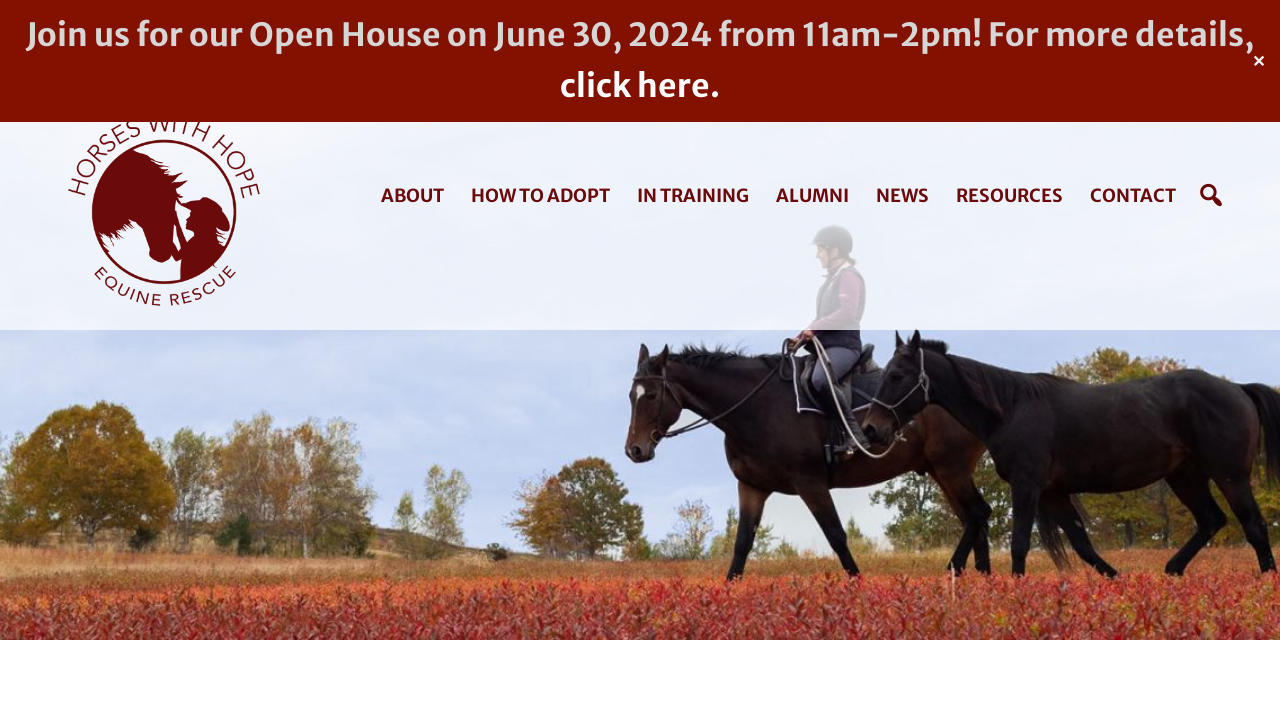Look at the image and give a detailed response to the following question: What is the purpose of the button with the '✕' symbol?

I inferred the purpose of the button with the '✕' symbol by analyzing its location and the text associated with it. The button is located at the top-right corner of the webpage, which is a common location for close buttons. Additionally, the '✕' symbol is often used to represent closing or canceling an action.